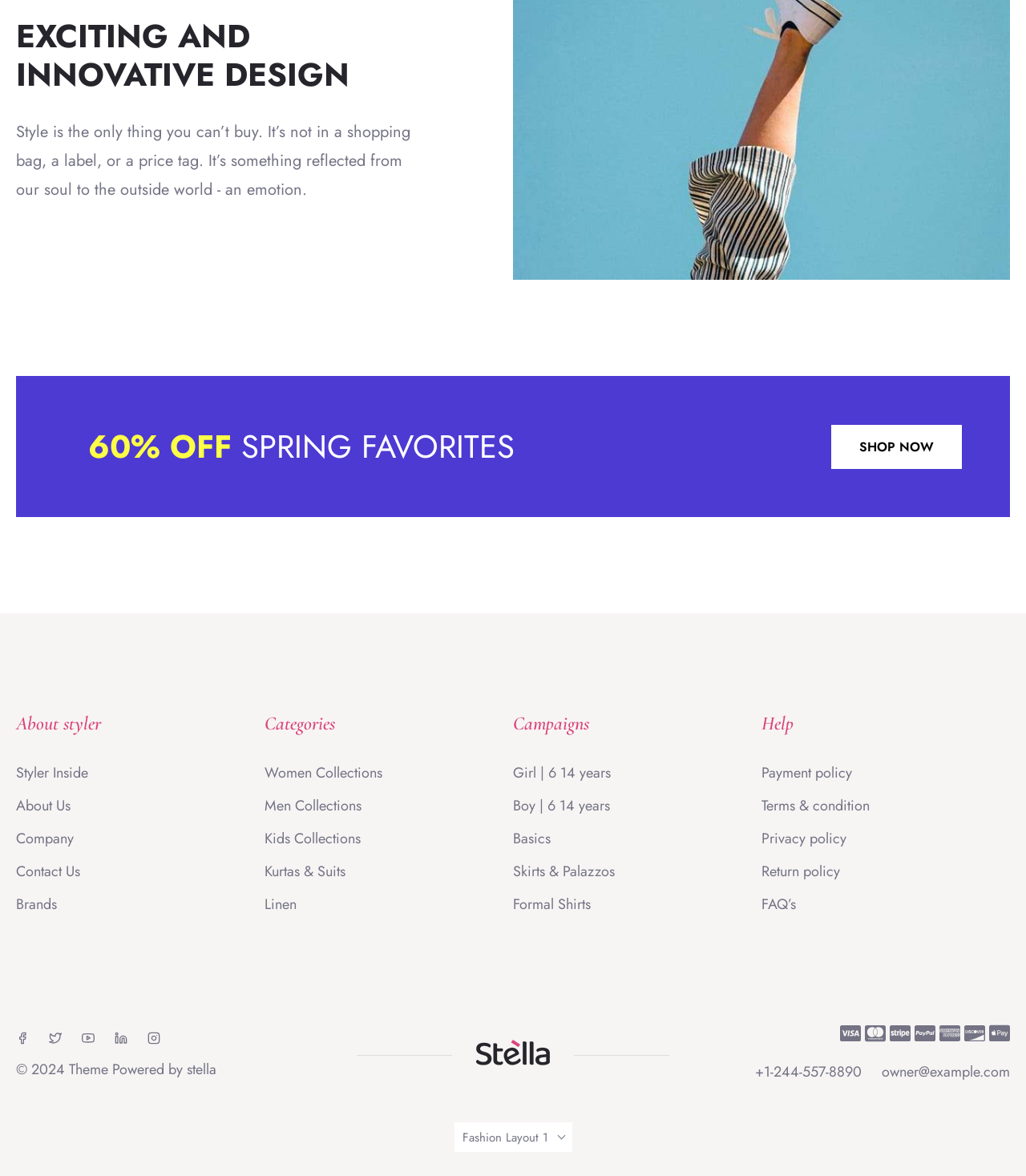Locate the bounding box coordinates of the element to click to perform the following action: 'Follow on 'Facebook''. The coordinates should be given as four float values between 0 and 1, in the form of [left, top, right, bottom].

[0.016, 0.872, 0.028, 0.89]